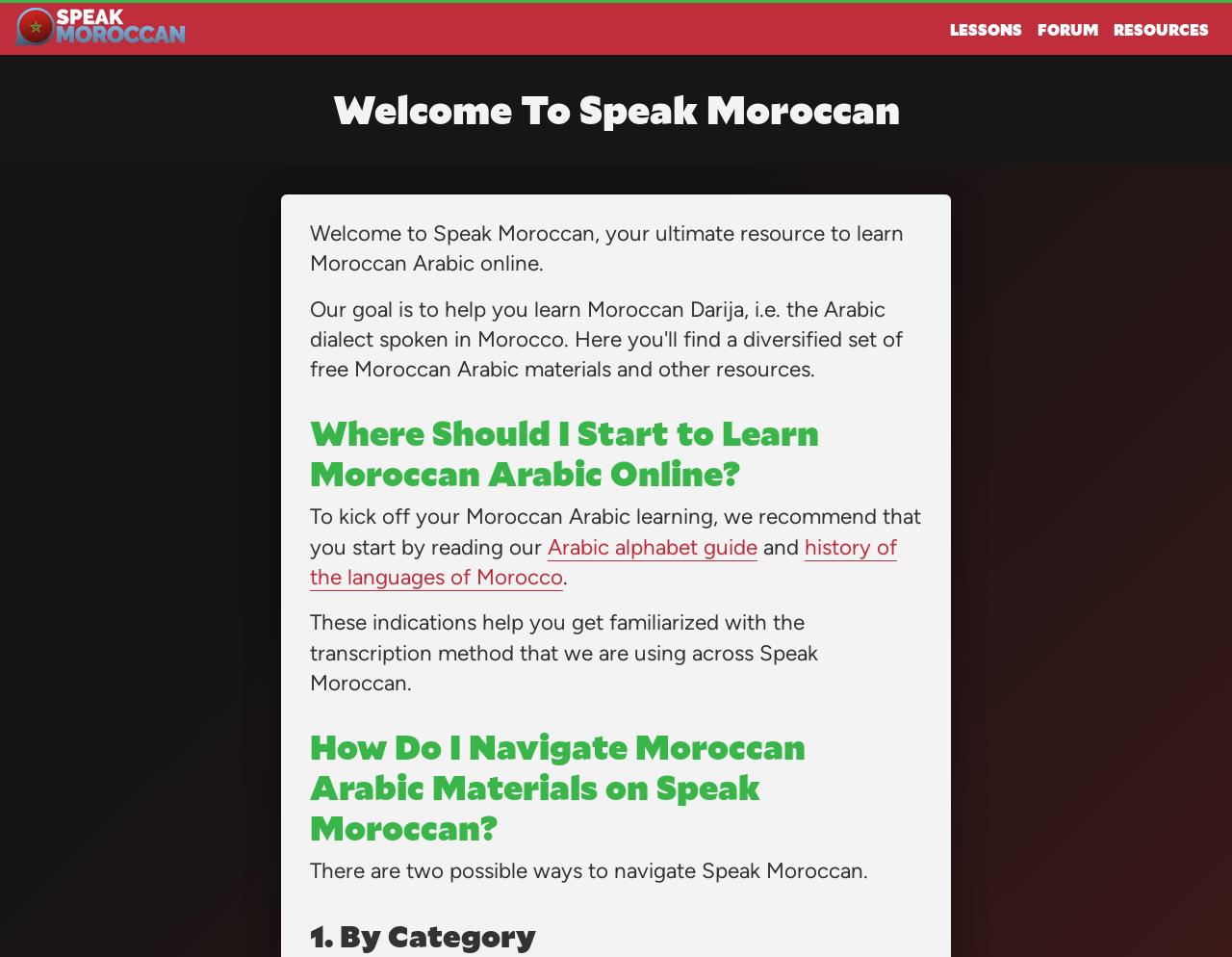Give the bounding box coordinates for this UI element: "parent_node: LESSONS". The coordinates should be four float numbers between 0 and 1, arranged as [left, top, right, bottom].

[0.012, 0.008, 0.15, 0.052]